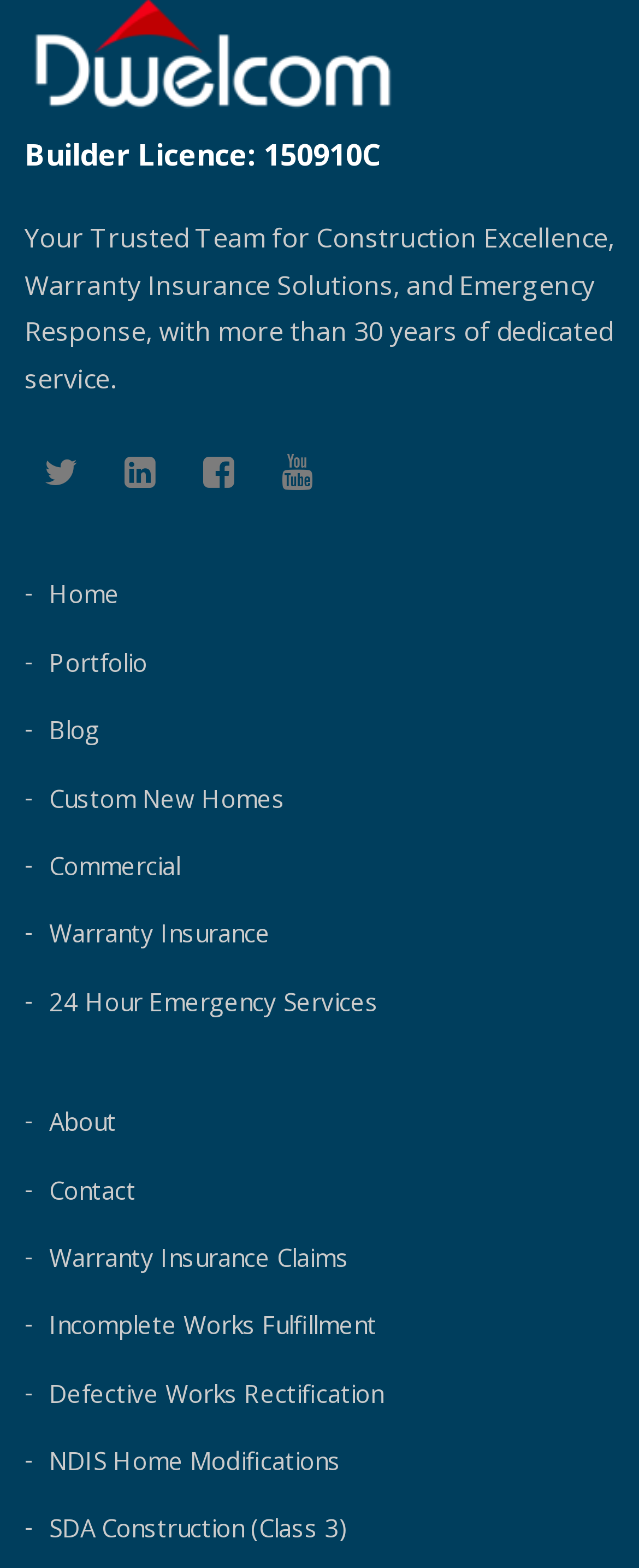What is the builder licence number?
Examine the screenshot and reply with a single word or phrase.

150910C